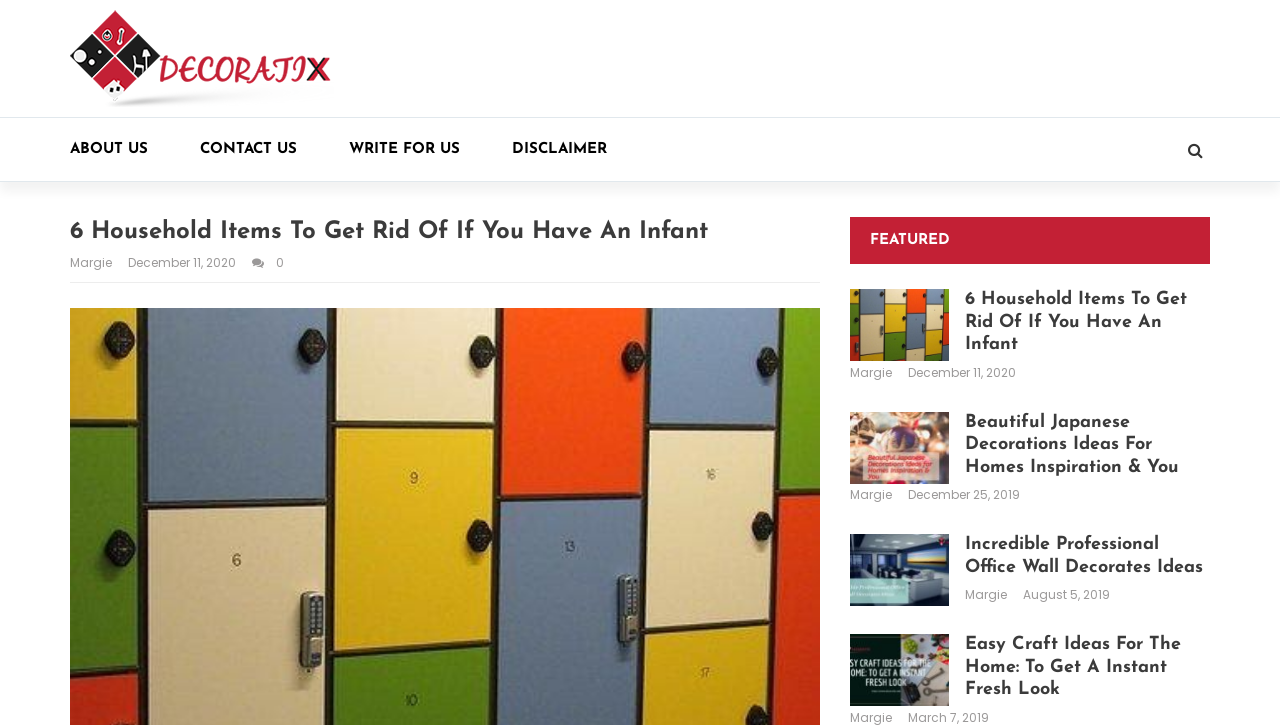What is the topic of the third article?
Answer the question with a detailed and thorough explanation.

I looked at the third article element on the page and found a link element with the text 'feature image:office wall decor', which suggests that the topic of the article is office wall decor.